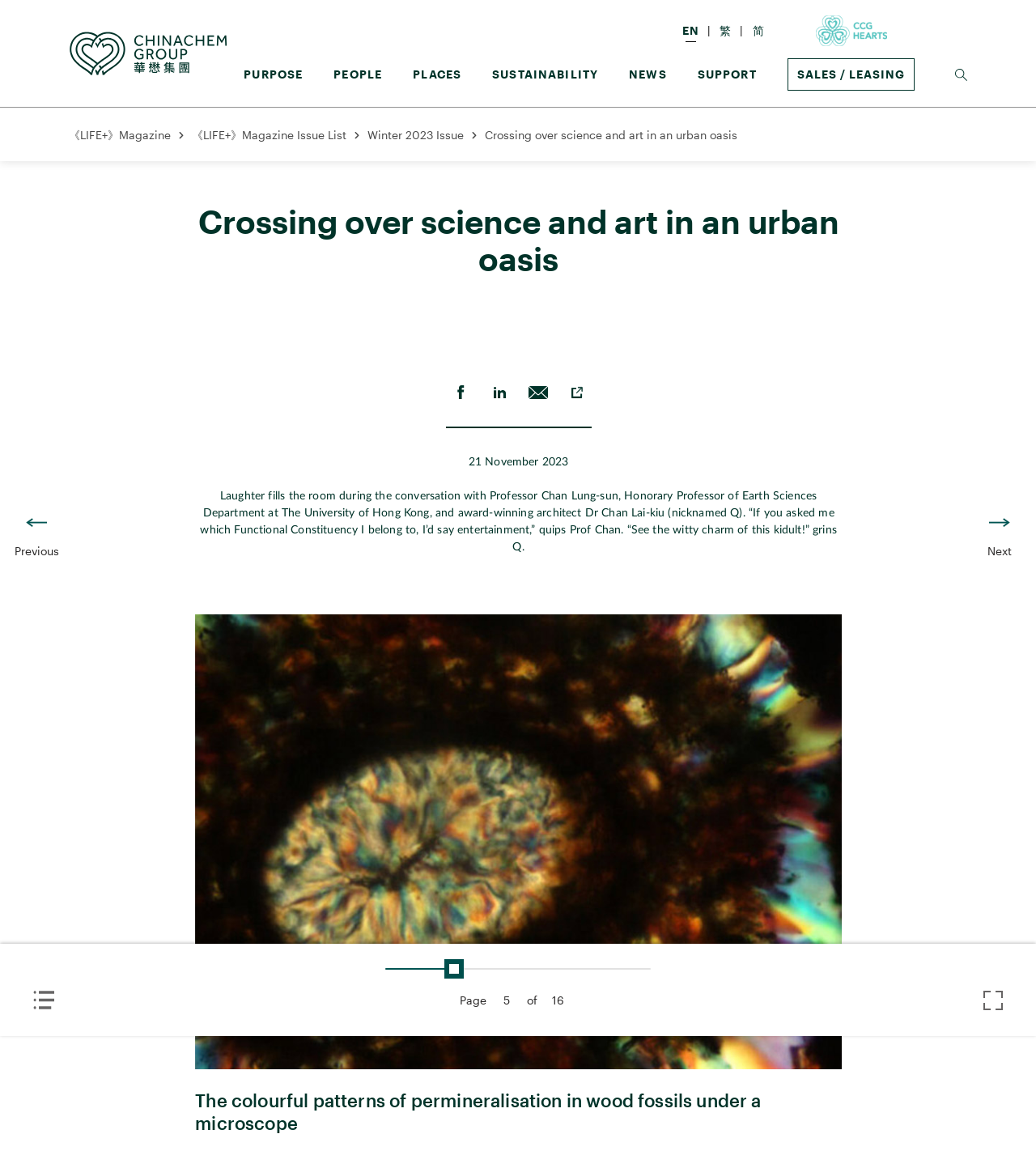For the given element description Sales / Leasing, determine the bounding box coordinates of the UI element. The coordinates should follow the format (top-left x, top-left y, bottom-right x, bottom-right y) and be within the range of 0 to 1.

[0.76, 0.05, 0.883, 0.078]